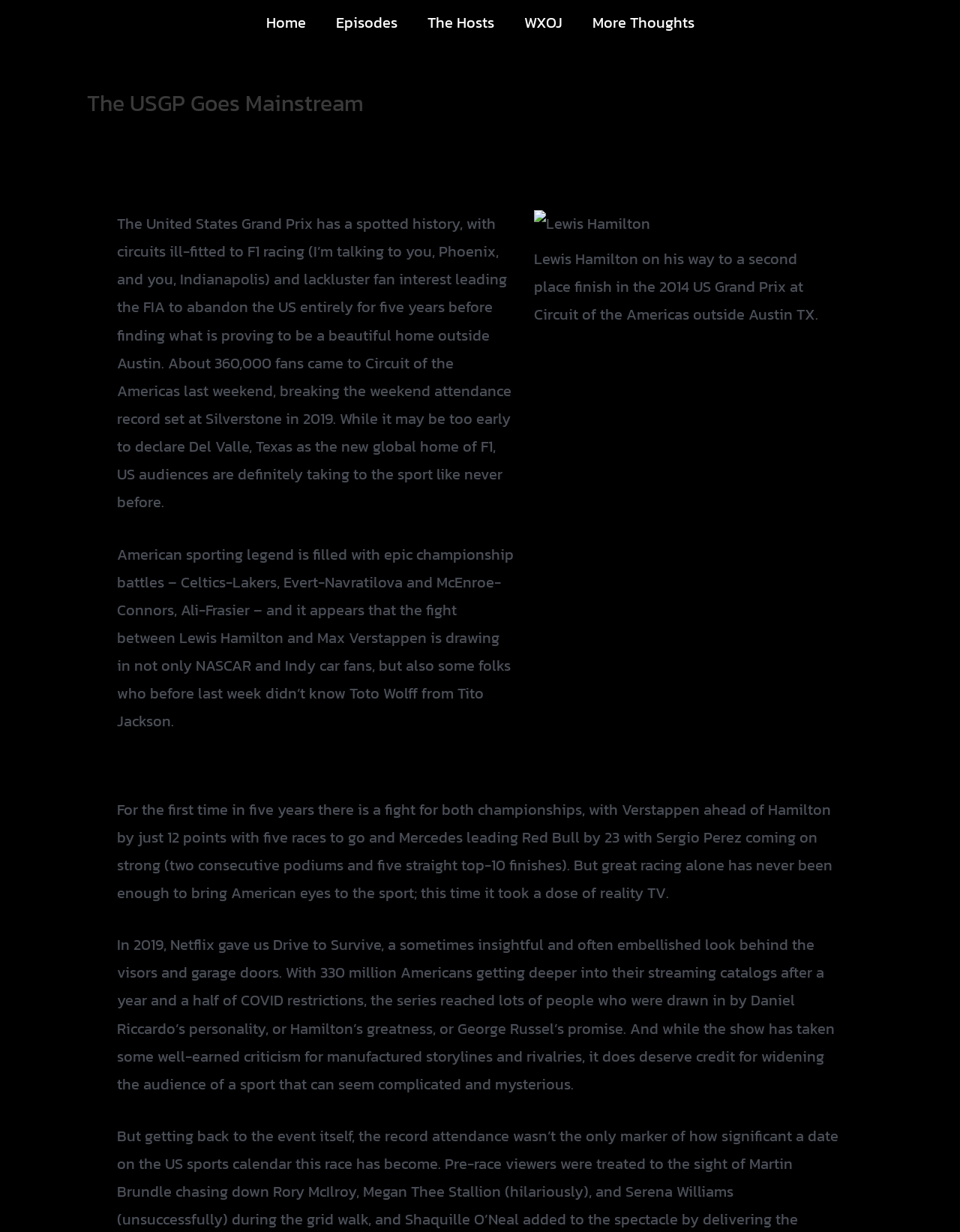Please provide a comprehensive response to the question based on the details in the image: What is the name of the Netflix series that helped increase the audience of F1 racing?

I found the answer by reading the text that mentions the Netflix series that gave us a behind-the-scenes look at F1 racing, which is called Drive to Survive.